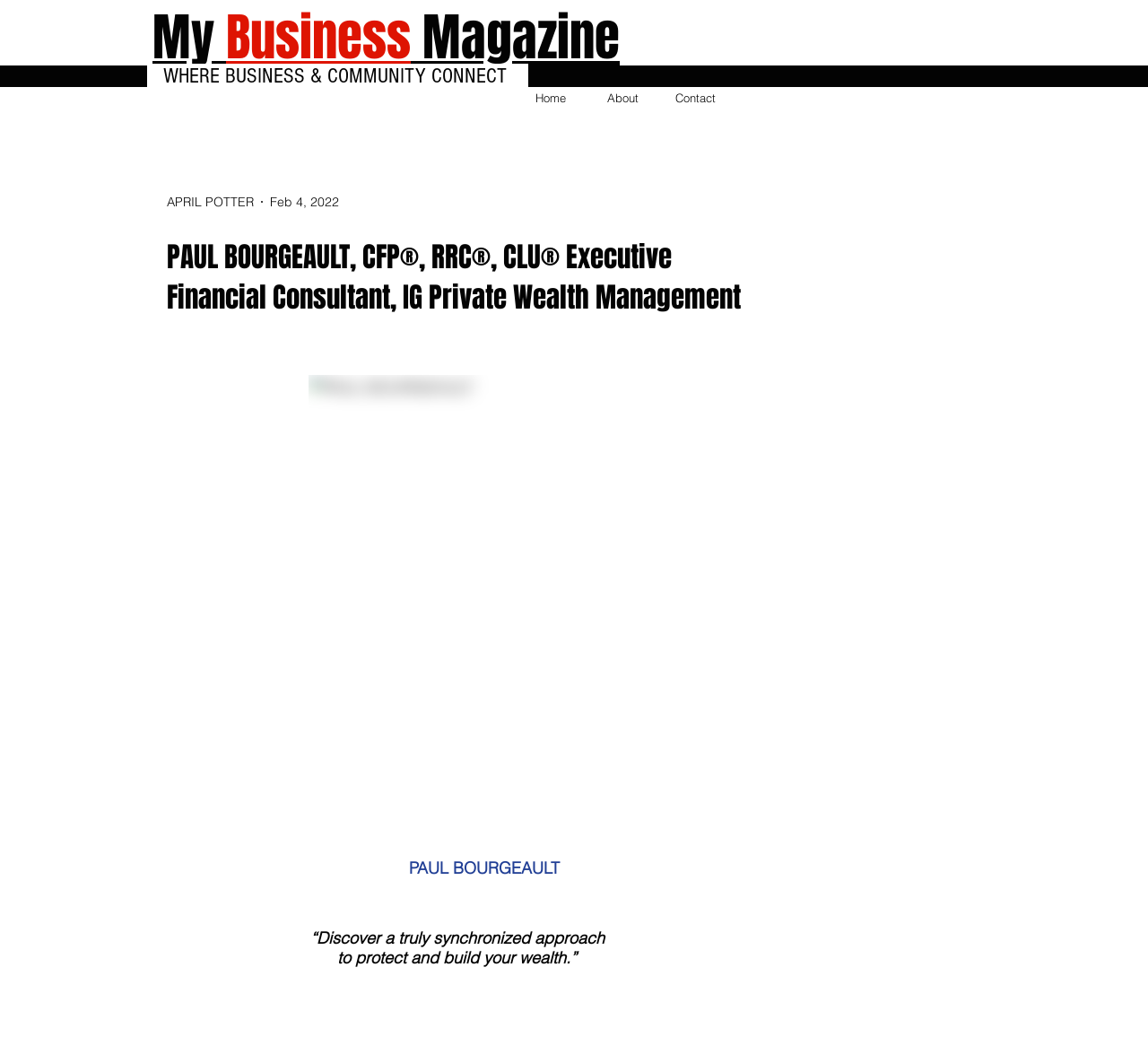Answer the question in one word or a short phrase:
What is the profession of Paul Bourgeault?

Executive Financial Consultant